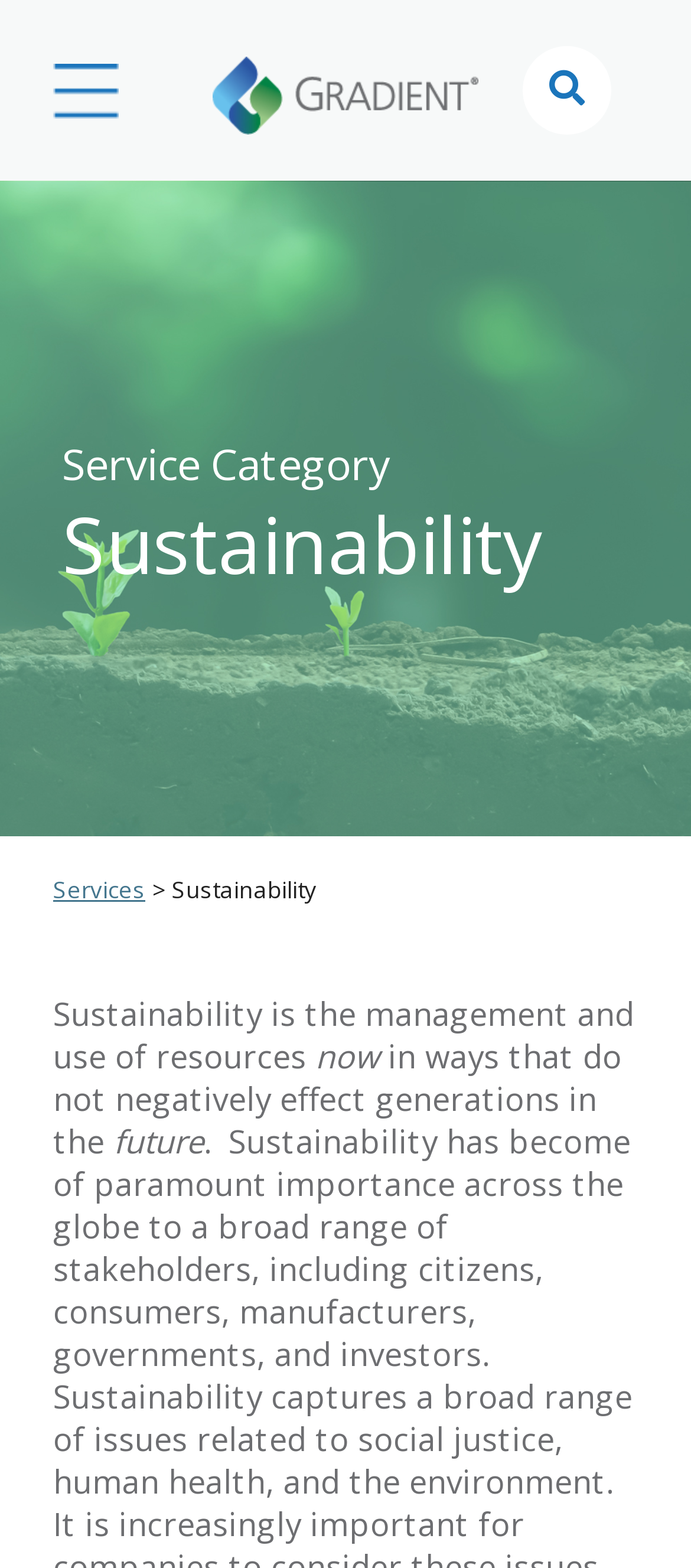What is the definition of sustainability?
Based on the visual details in the image, please answer the question thoroughly.

The definition of sustainability can be found in the StaticText elements on the webpage. The text 'Sustainability is the management and use of resources...' provides a definition of sustainability, indicating that it is related to the management and use of resources.